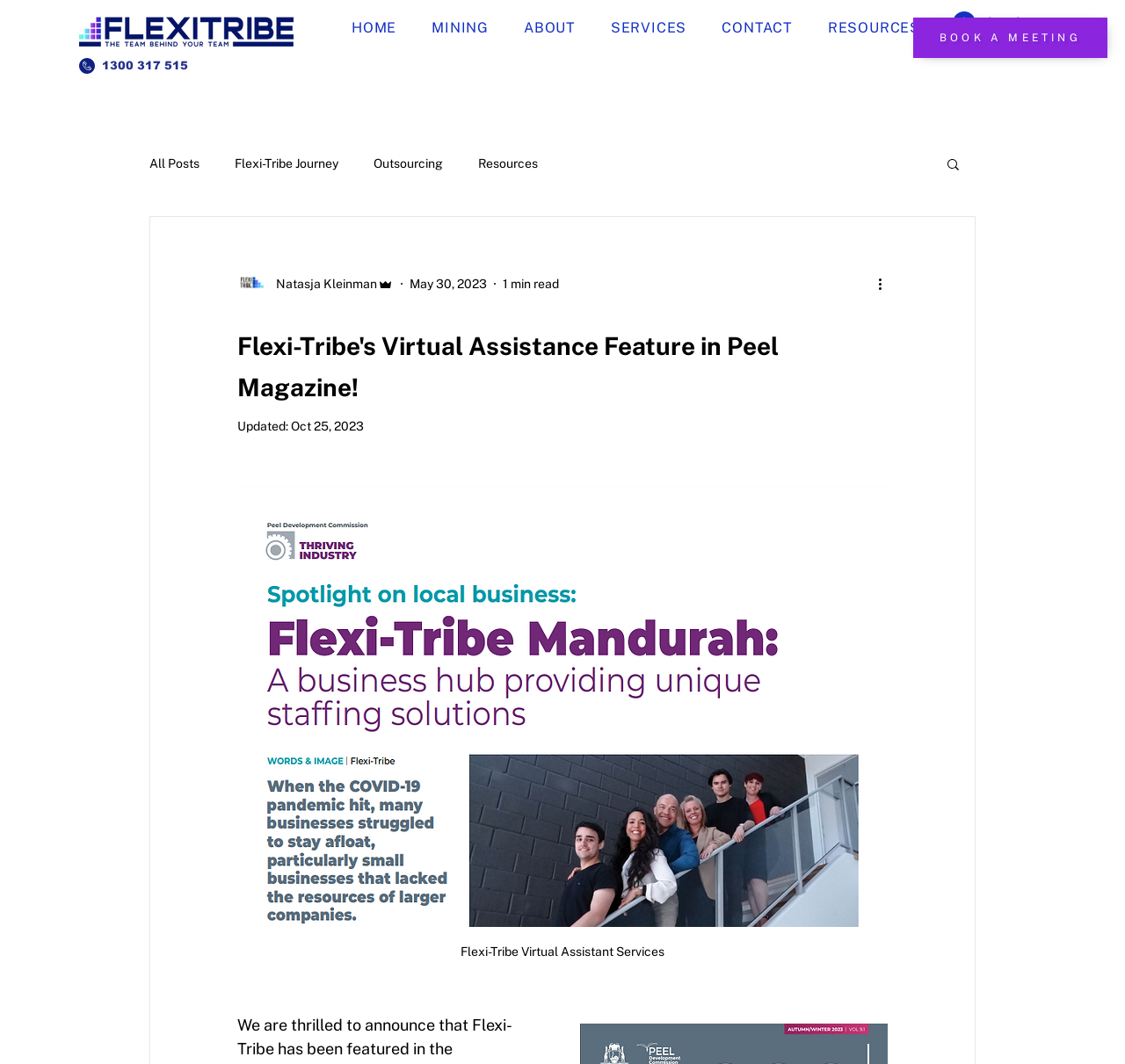Please identify the bounding box coordinates of the area that needs to be clicked to follow this instruction: "Call 1300 317 515".

[0.091, 0.055, 0.177, 0.068]